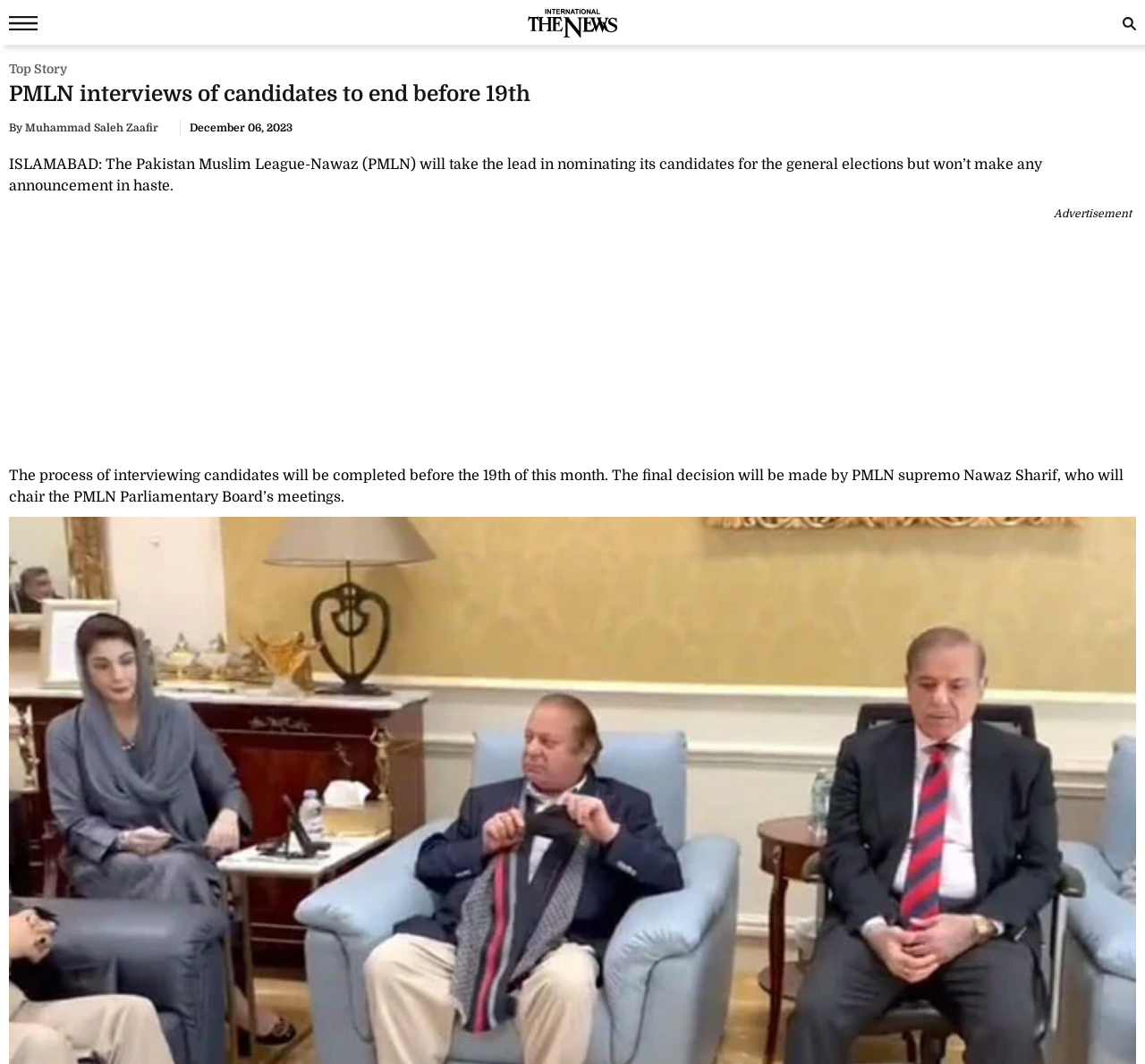Extract the heading text from the webpage.

PMLN interviews of candidates to end before 19th